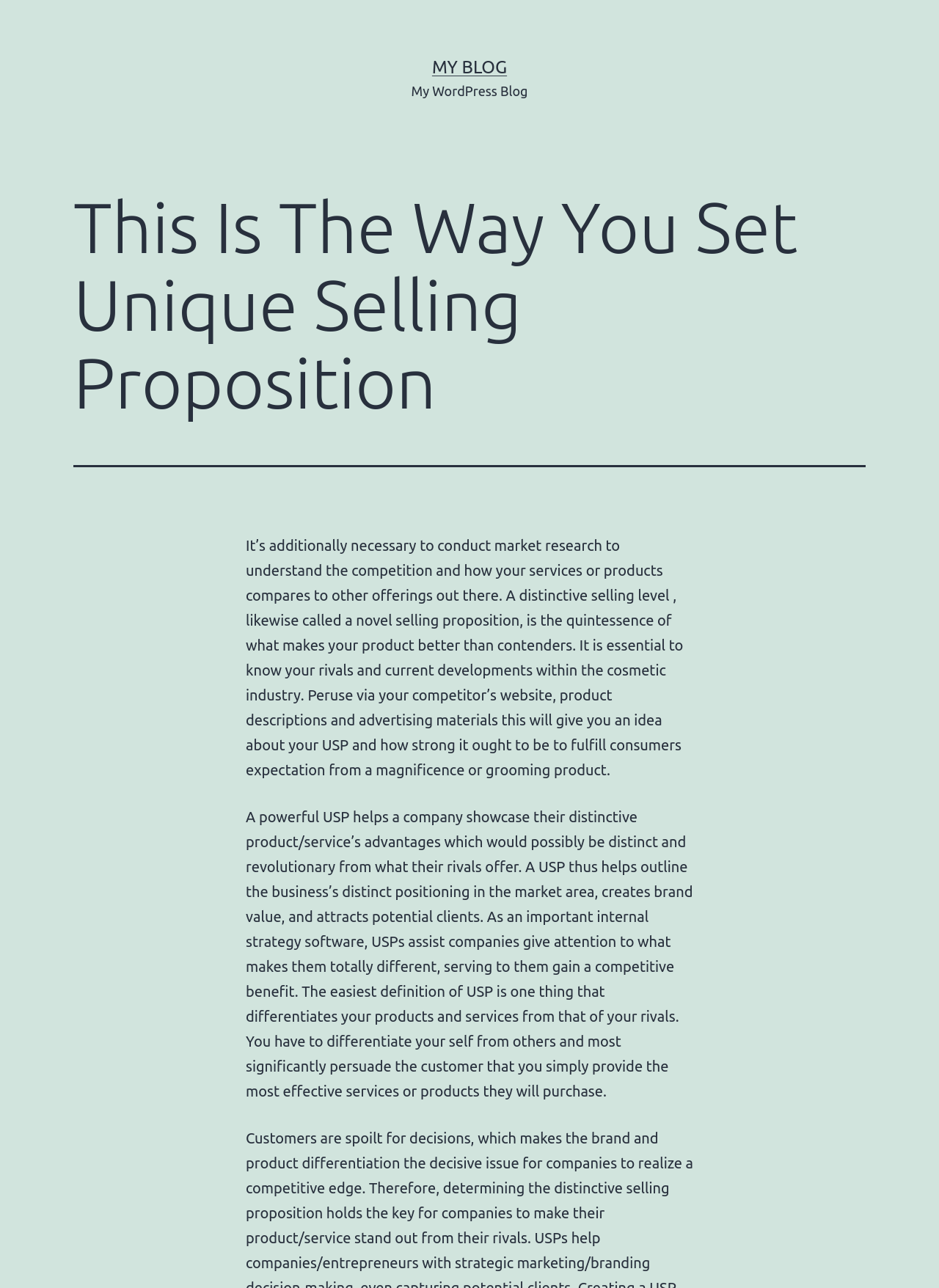Identify the bounding box for the UI element described as: "n.milkin@sky.com". Ensure the coordinates are four float numbers between 0 and 1, formatted as [left, top, right, bottom].

None